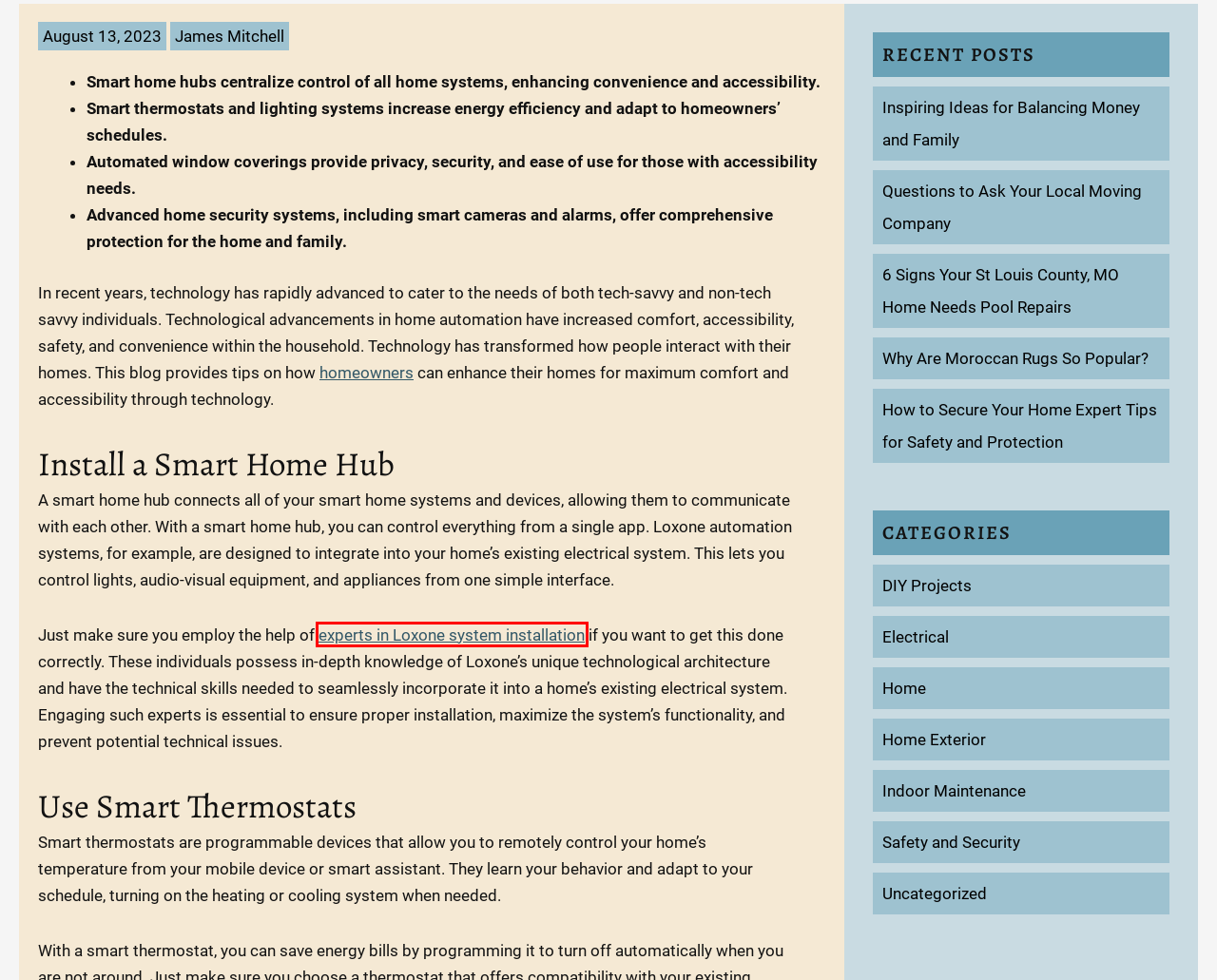Analyze the screenshot of a webpage with a red bounding box and select the webpage description that most accurately describes the new page resulting from clicking the element inside the red box. Here are the candidates:
A. Questions to Ask Your Local Moving Company - Home Expressions
B. 6 Signs Your St Louis County, MO Home Needs Pool Repairs - Home Expressions
C. Inspiring Ideas for Balancing Money and Family - Home Expressions
D. Why Are Moroccan Rugs So Popular? - Home Expressions
E. Uncategorized Archives - Home Expressions
F. Loxone Installation | Certified Installer | Connect Automation
G. Home Archives - Home Expressions
H. Expert Tips for Home Security: Ensure Safety and Protection

F